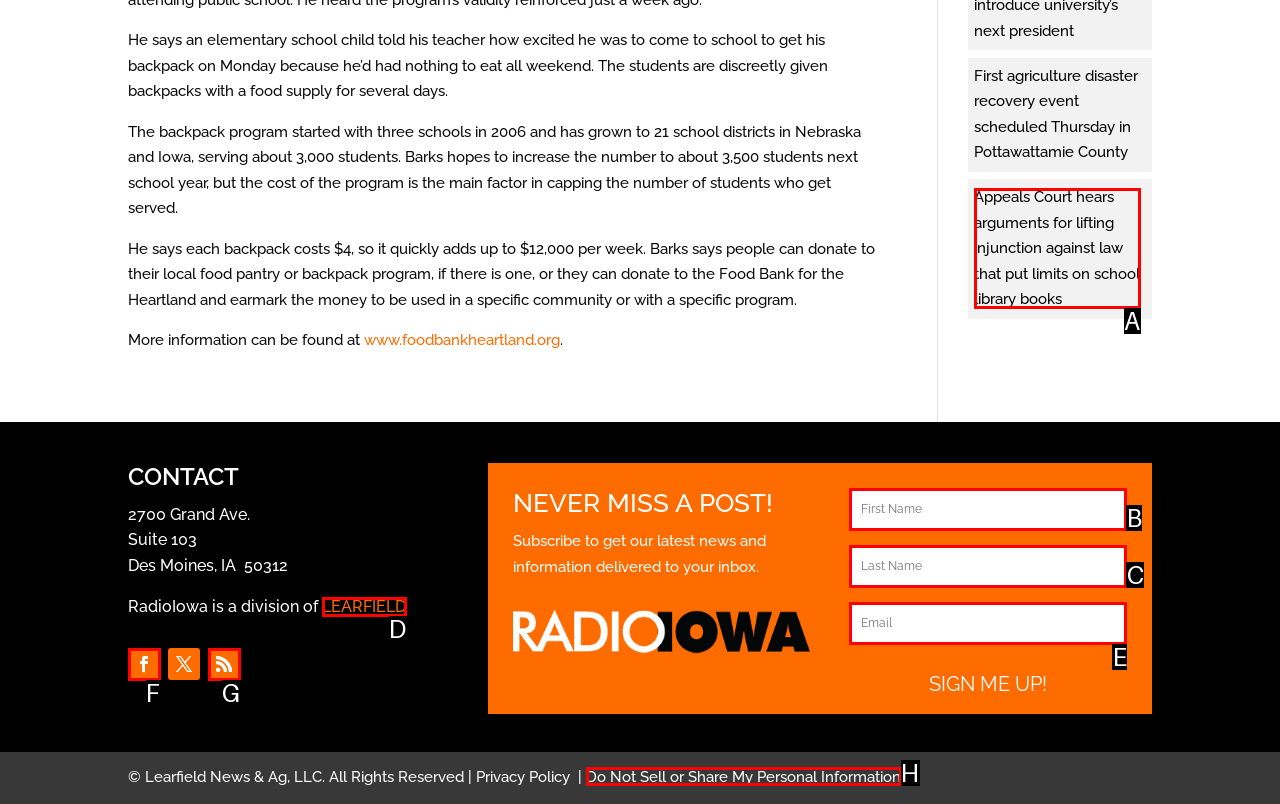Based on the element described as: Follow
Find and respond with the letter of the correct UI element.

F